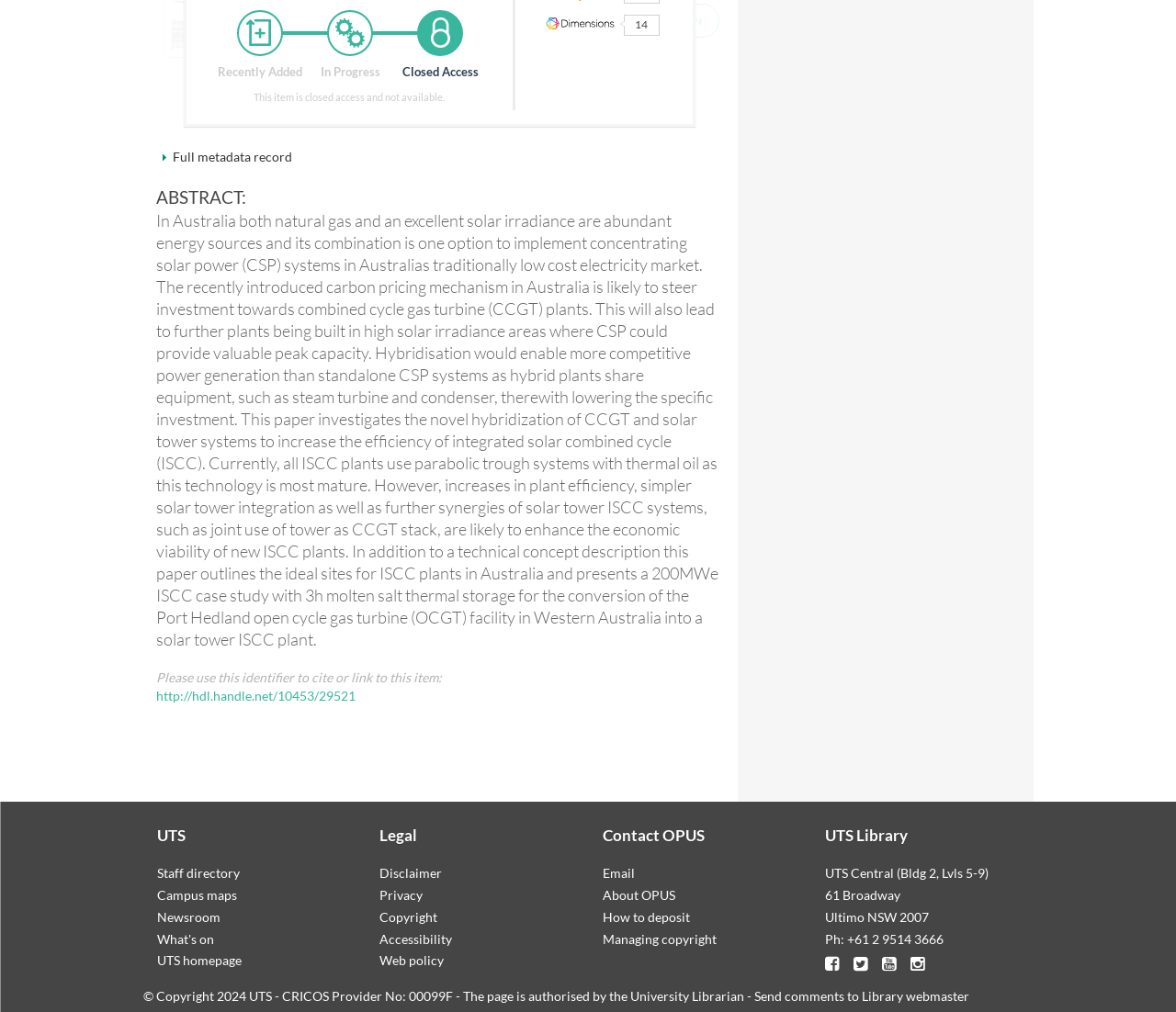Provide the bounding box coordinates of the HTML element this sentence describes: "How to deposit". The bounding box coordinates consist of four float numbers between 0 and 1, i.e., [left, top, right, bottom].

[0.512, 0.898, 0.586, 0.914]